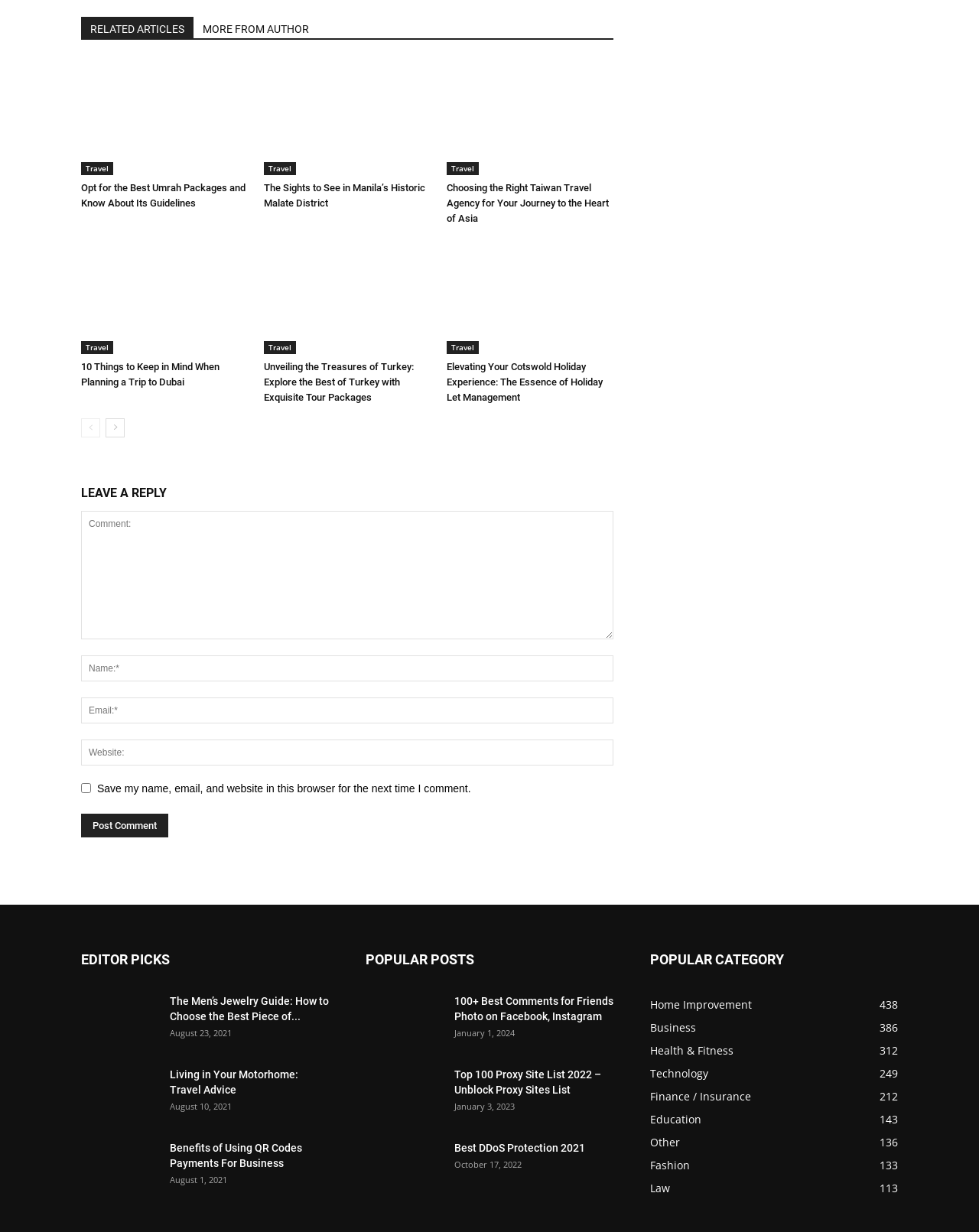Using the details in the image, give a detailed response to the question below:
How many articles are under 'EDITOR PICKS'?

I counted the number of links under the 'EDITOR PICKS' heading, which are 'The Mens Jewelry Guide - How to Choose the Best Piece of Jewelry', 'Living in Your Motorhome: Travel Advice', and 'Benefits of Using QR Codes Payments For Business'. There are 3 articles in total.